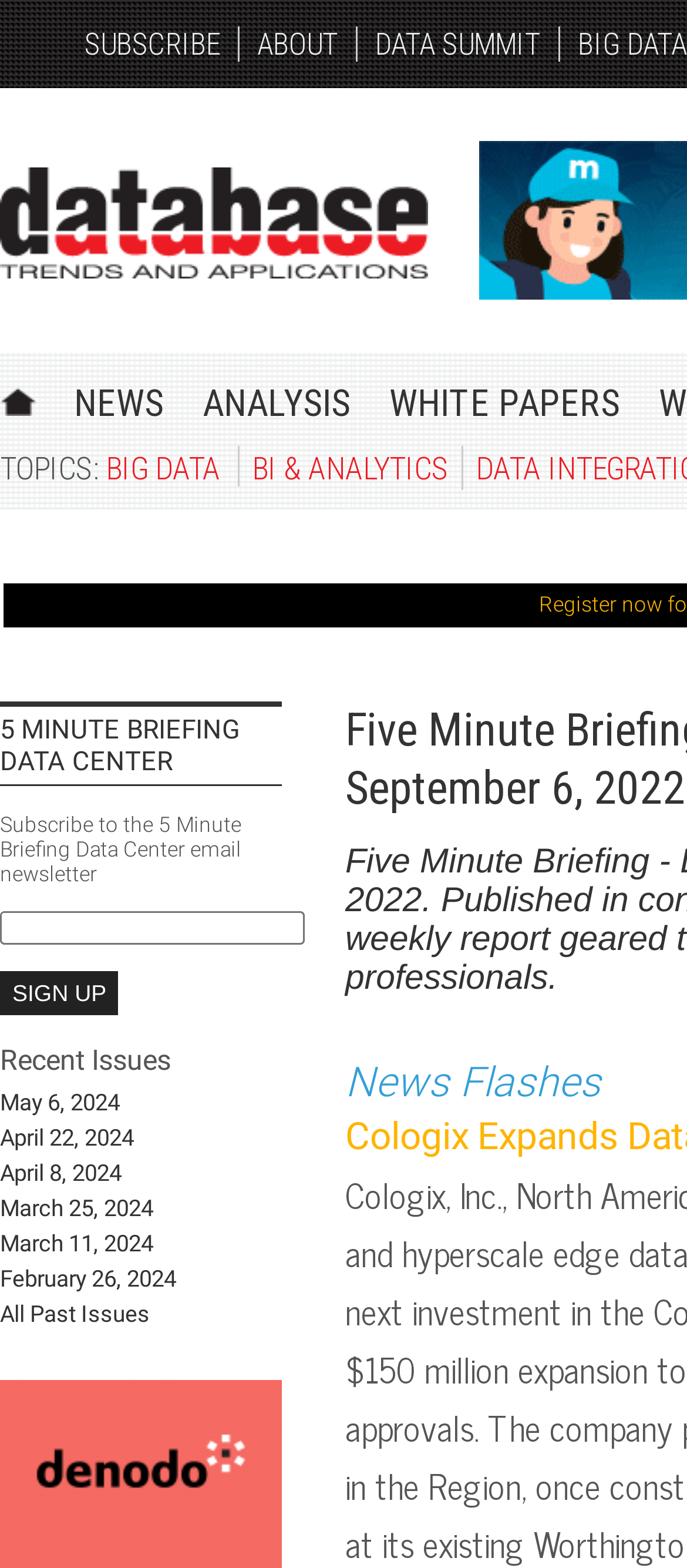Find the bounding box coordinates for the area that must be clicked to perform this action: "Go to the data summit".

[0.546, 0.017, 0.787, 0.039]